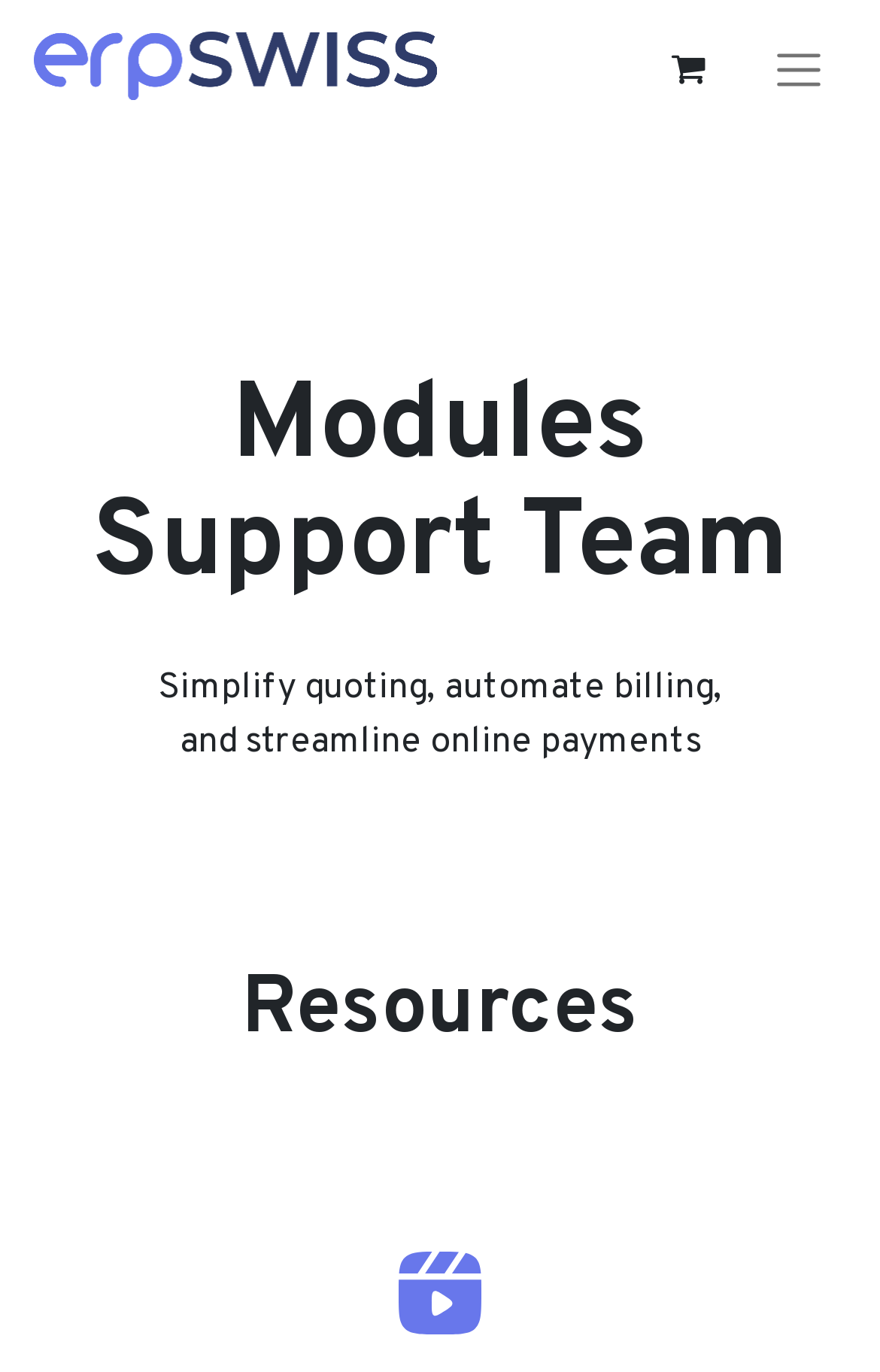Give a one-word or one-phrase response to the question: 
What is the function of the button at the top right corner?

Toggle navigation